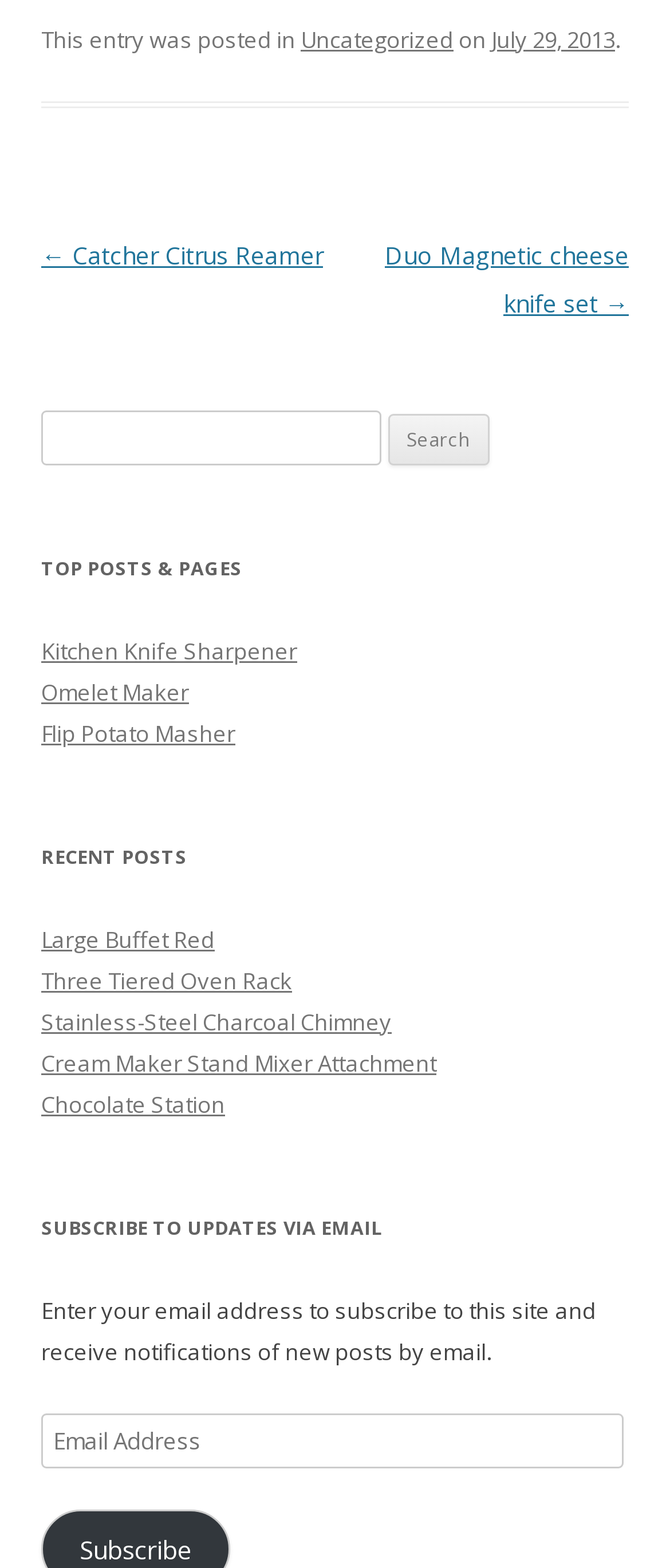Provide the bounding box coordinates, formatted as (top-left x, top-left y, bottom-right x, bottom-right y), with all values being floating point numbers between 0 and 1. Identify the bounding box of the UI element that matches the description: Kitchen Knife Sharpener

[0.062, 0.405, 0.444, 0.425]